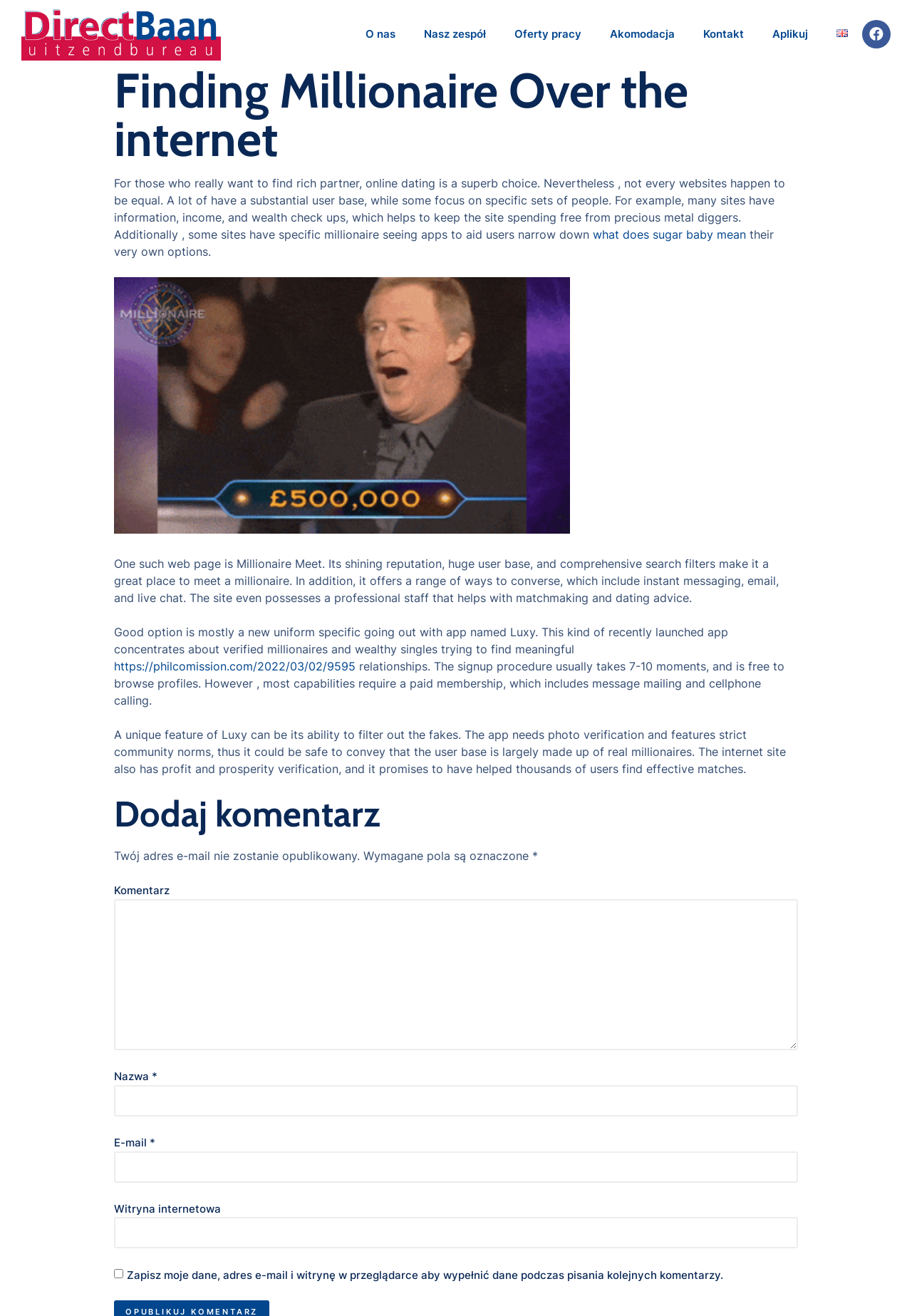What is the name of the website mentioned in the webpage?
Use the information from the screenshot to give a comprehensive response to the question.

The webpage mentions Millionaire Meet as a website that has a shining reputation, a huge user base, and comprehensive search filters, making it a great place to meet a millionaire.